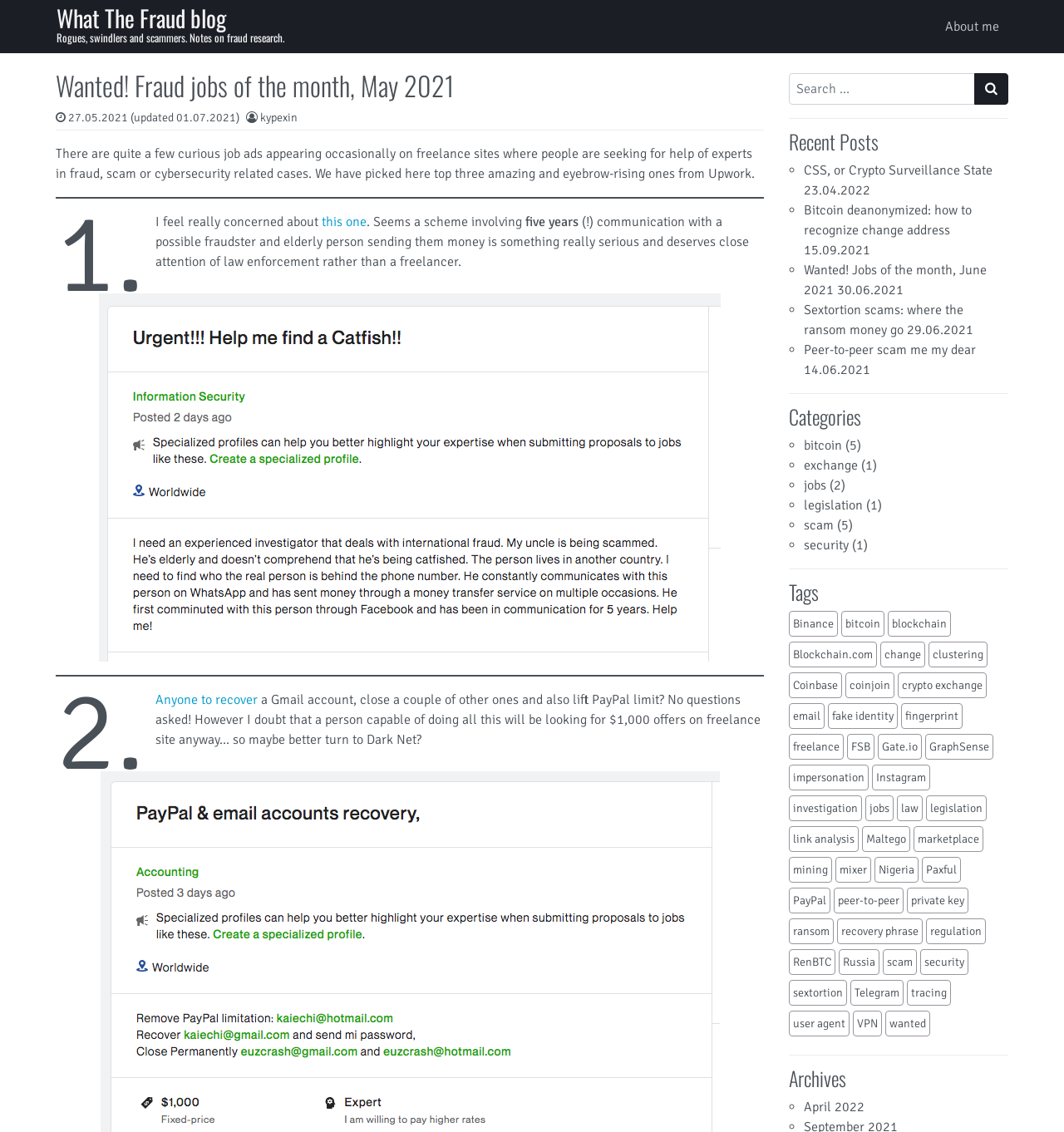Please provide the bounding box coordinates for the element that needs to be clicked to perform the following instruction: "View the post 'Wanted! Fraud jobs of the month, May 2021'". The coordinates should be given as four float numbers between 0 and 1, i.e., [left, top, right, bottom].

[0.052, 0.061, 0.718, 0.09]